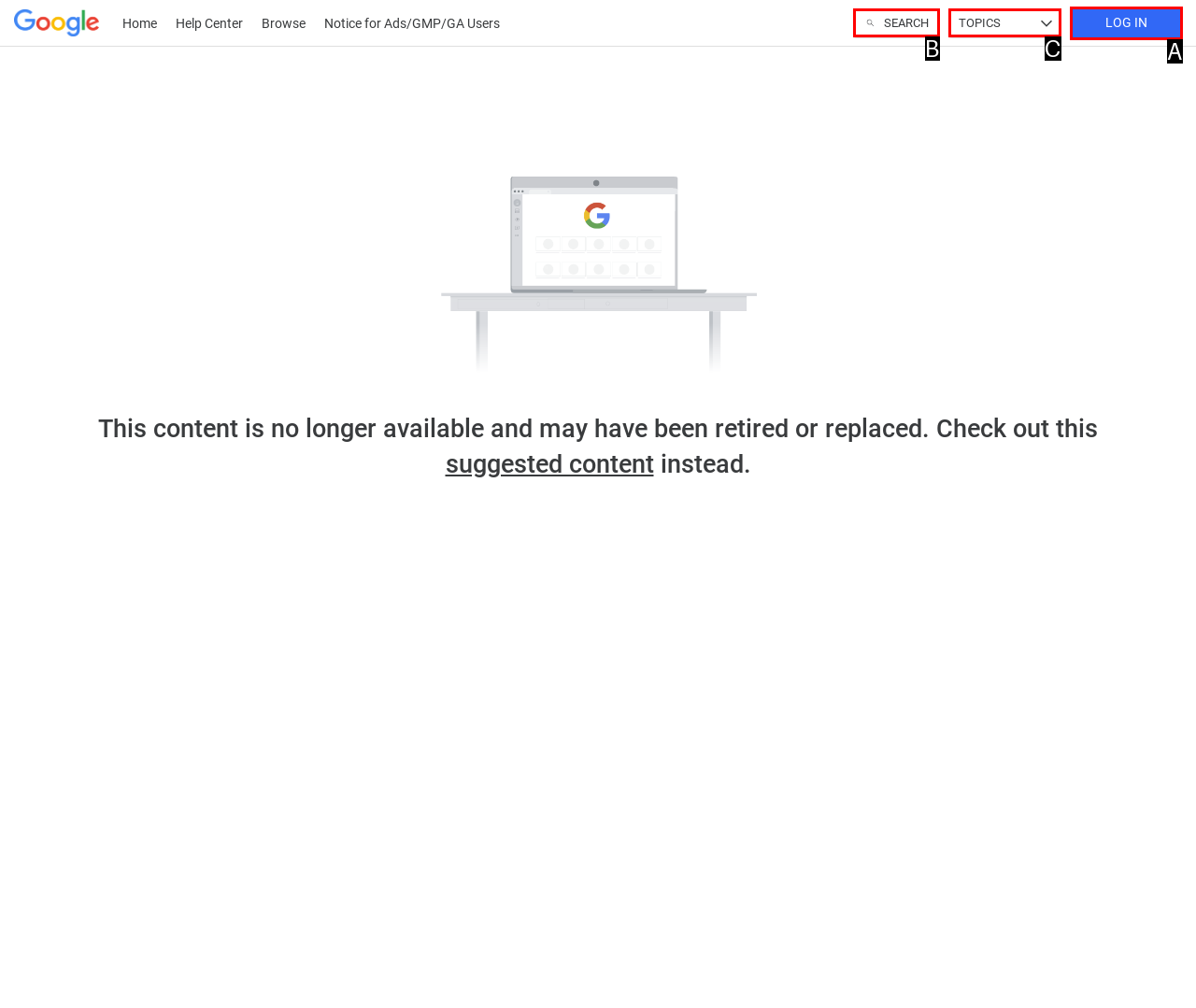Choose the HTML element that corresponds to the description: Topics
Provide the answer by selecting the letter from the given choices.

C